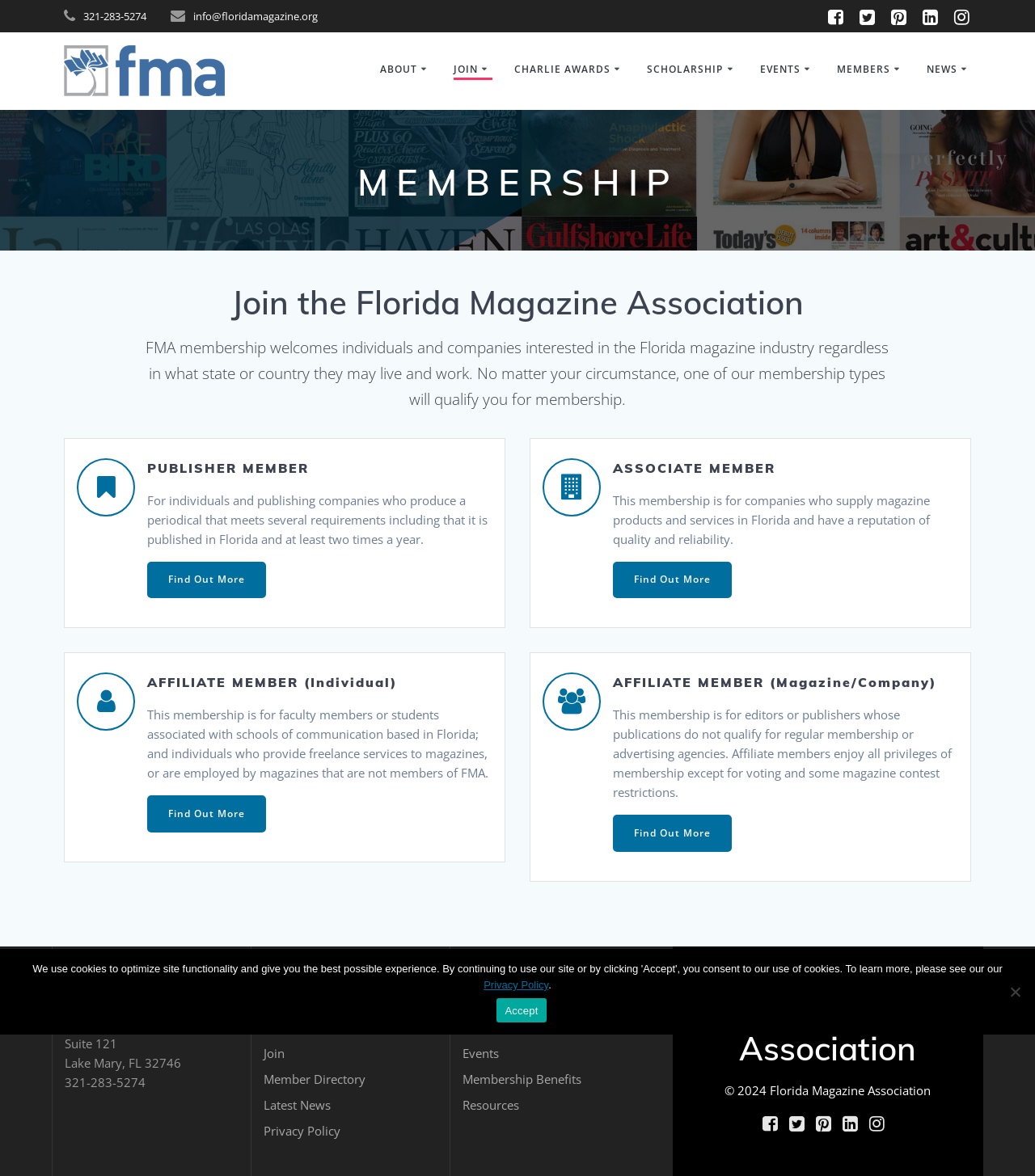Generate a comprehensive description of the contents of the webpage.

The webpage is about the Florida Magazine Association, specifically its membership page. At the top, there is a phone number "321-283-5274" and an email address "info@floridamagazine.org" on the left side, followed by five social media links on the right side. Below them, there is a logo of the Florida Magazine Association with a link to the organization's homepage.

The main content is divided into several sections. On the left side, there is a navigation menu with links to different pages, including "About", "Join", "Membership Benefits", "Types of Membership", and more. On the right side, there are several sections explaining the benefits and types of membership.

The first section is about membership, with a heading "MEMBERSHIP" and a paragraph explaining the purpose of the Florida Magazine Association and its membership. Below it, there are three sections explaining the different types of membership: "PUBLISHER MEMBER", "ASSOCIATE MEMBER", and "AFFILIATE MEMBER (Individual)" and "AFFILIATE MEMBER (Magazine/Company)". Each section has a heading, a brief description, and a "Find Out More" link.

At the bottom of the page, there is a "Contact Us" section with the organization's address, phone number, and email address. Next to it, there are three columns of links: "About", "Members", and "Florida Magazine Association". The "About" column has links to pages about the organization, joining, and member directory. The "Members" column has links to pages about Charlie Awards, events, membership benefits, and resources. The "Florida Magazine Association" column has a link to the organization's homepage and a copyright notice. Finally, there are five social media links at the very bottom of the page.